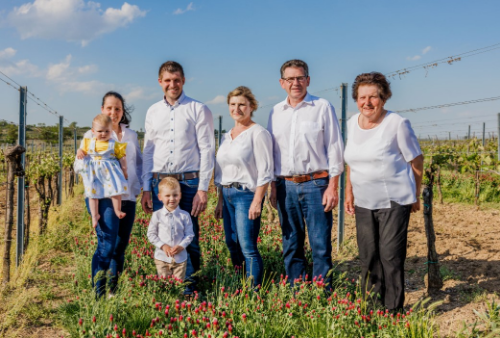Generate a complete and detailed caption for the image.

The image depicts the Ruttenstock family standing together in a picturesque vineyard, surrounded by lush green vines and vibrant flowers. They are all dressed in white and casual attire, embodying a sense of unity and family tradition. The family consists of three generations, including two young children, a couple of adults, and senior members, reflecting the legacy of winemaking that has been passed down through the family for generations. The serene blue sky above adds to the idyllic rural setting, highlighting the beauty of the Weinviertel region in Austria, where the Ruttenstock winery is located. This scene captures not just a family portrait but a celebration of their dedication to sustainable viticulture and the rich traditions of winemaking that define their heritage.